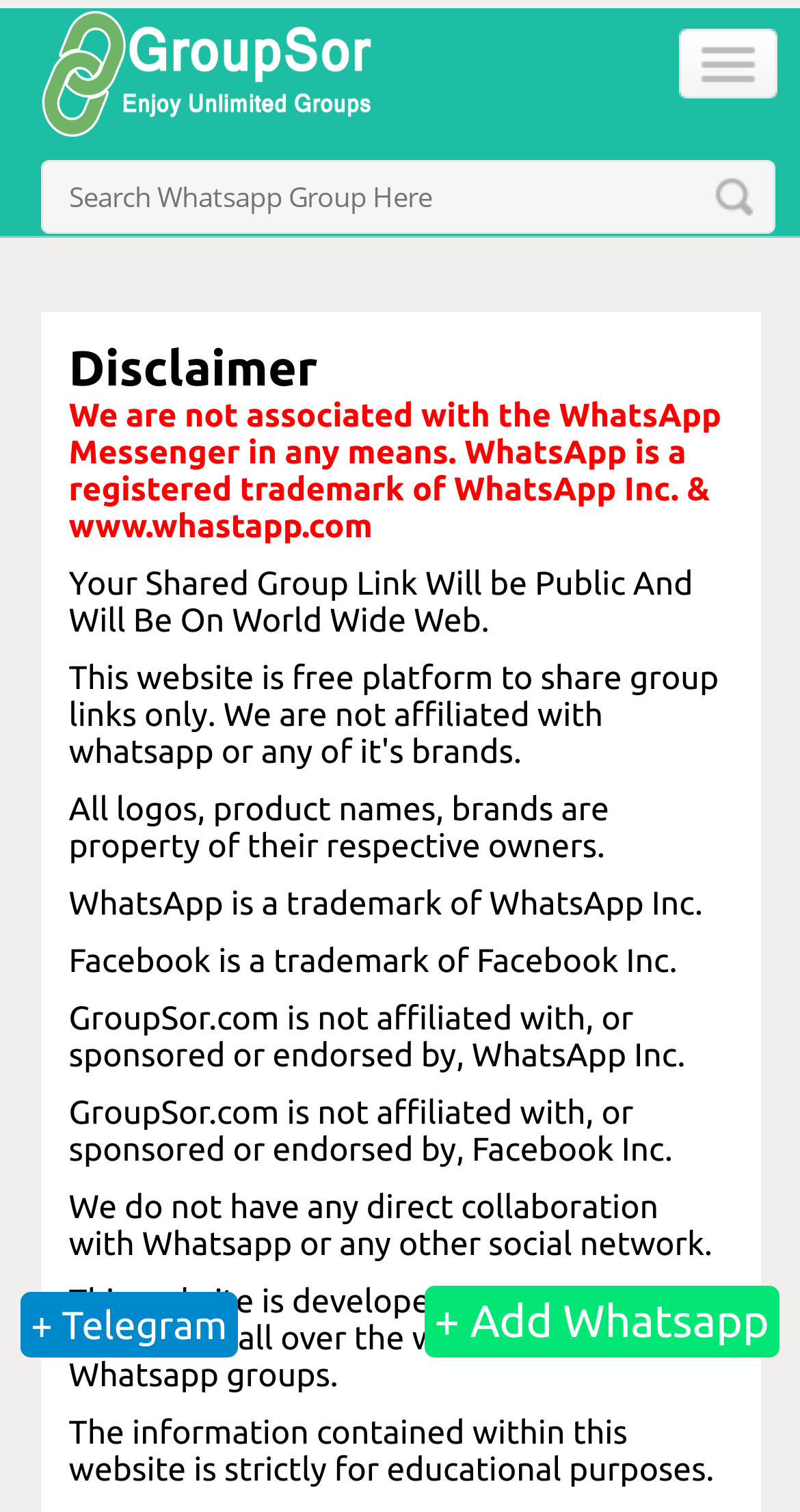Can you look at the image and give a comprehensive answer to the question:
Is GroupSor.com affiliated with WhatsApp Inc.?

According to the disclaimer section, GroupSor.com is not affiliated with, or sponsored or endorsed by, WhatsApp Inc., which means that there is no direct collaboration or affiliation between GroupSor.com and WhatsApp Inc.